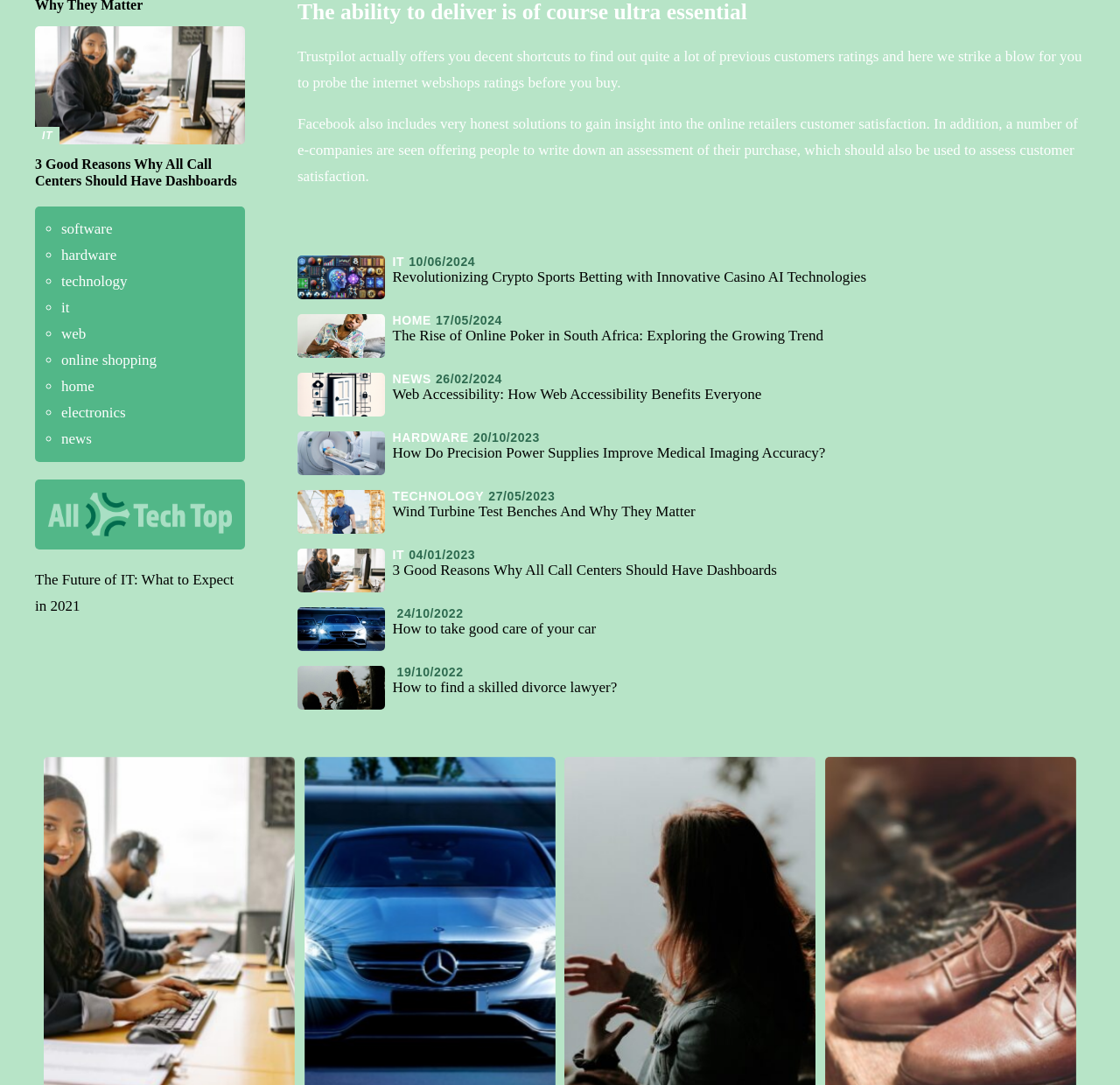What is the date of the last link?
Please use the image to deliver a detailed and complete answer.

The last link is '24/10/2022 How to take good care of your car', which suggests that the date of the last link is 24/10/2022.